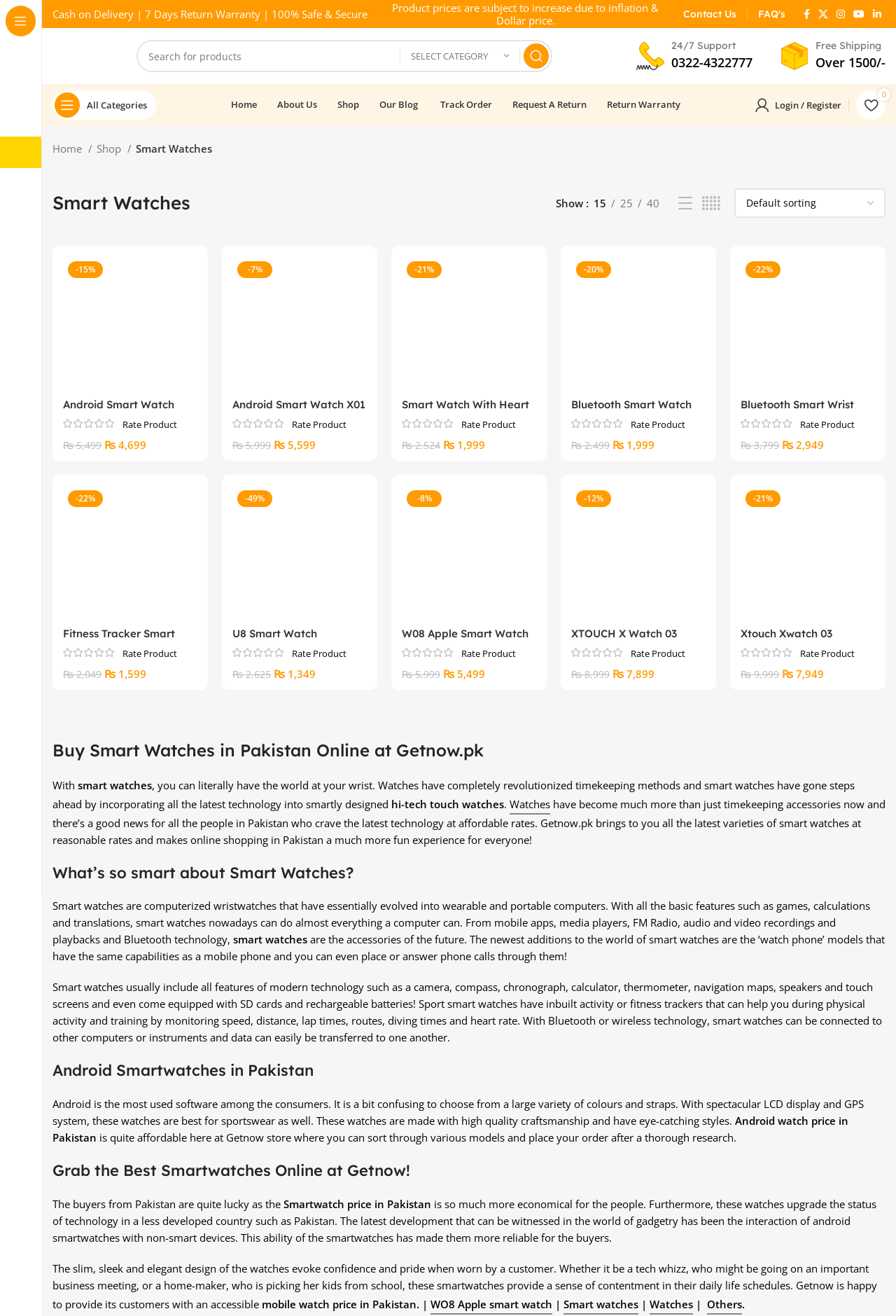What is the phone number for 24/7 support? Please answer the question using a single word or phrase based on the image.

0322-4322777